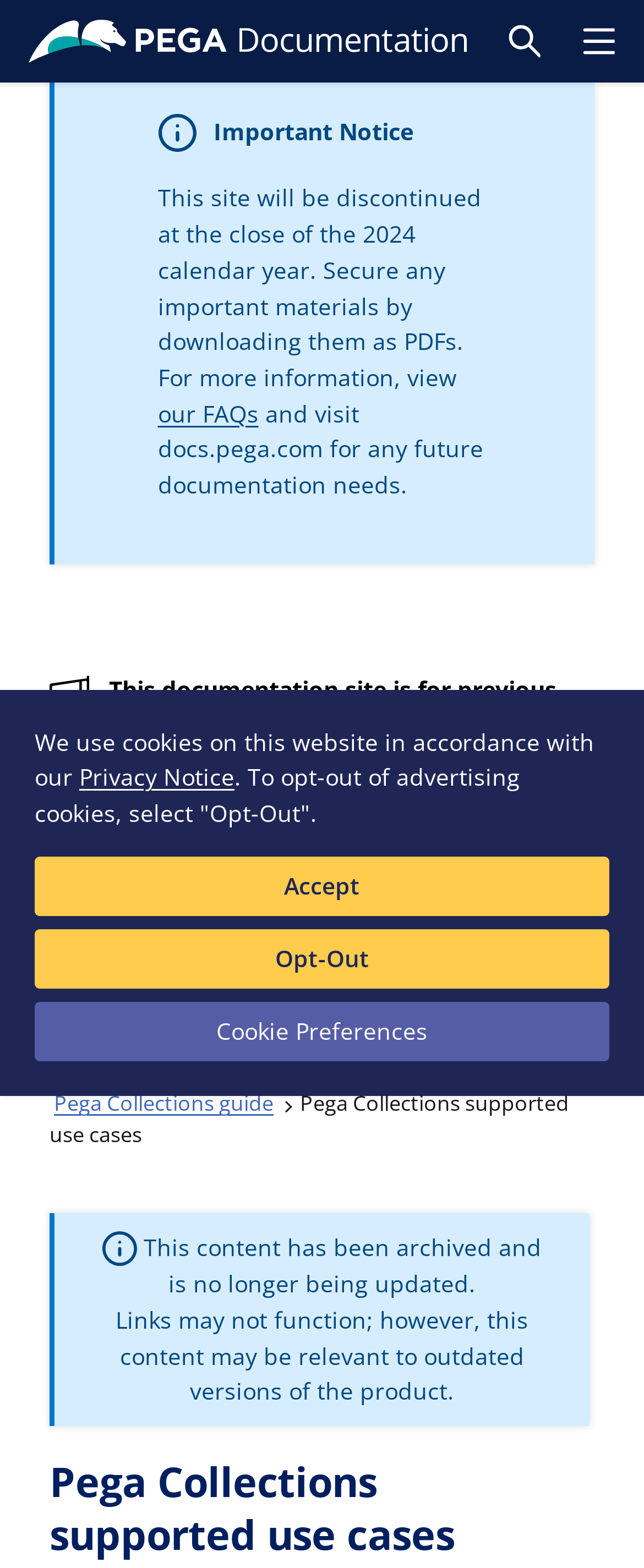What is the purpose of the 'Book Navigation' button?
Please use the image to deliver a detailed and complete answer.

I couldn't determine the purpose of the 'Book Navigation' button as it doesn't have a clear description or context. It's possible that it's related to navigating through a book or documentation, but I couldn't find any more information about it.